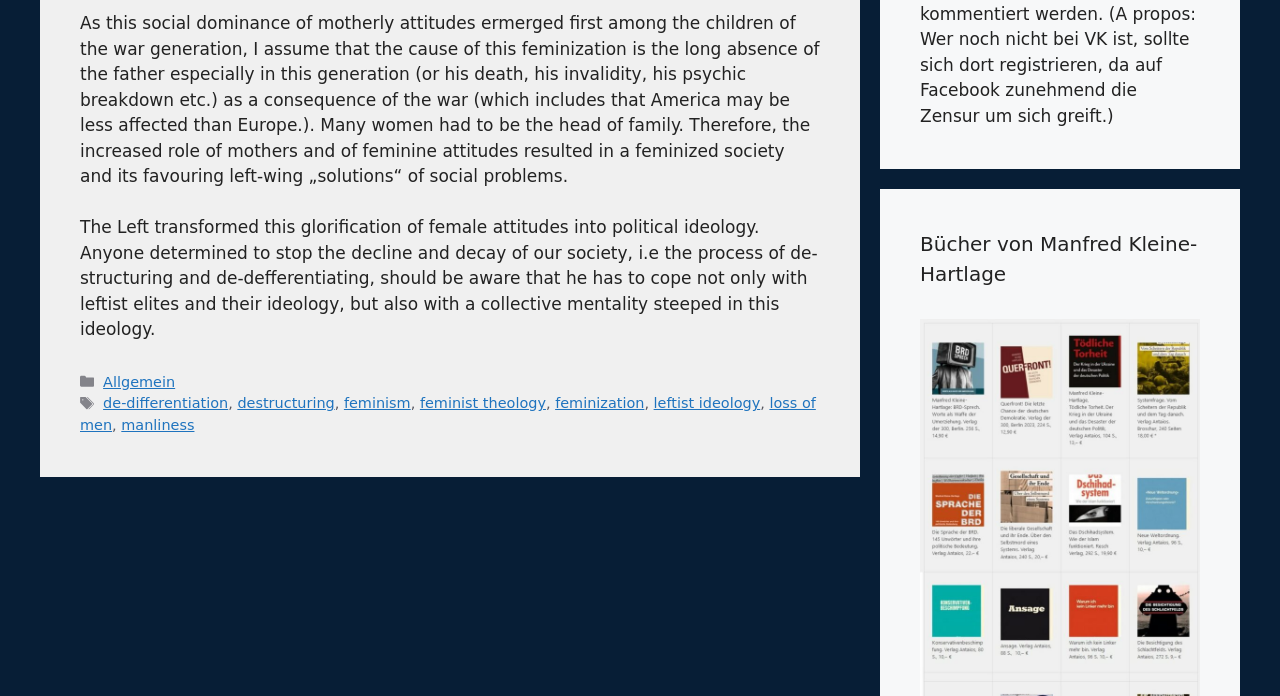What is the author's assumption about the cause of feminization?
Based on the visual, give a brief answer using one word or a short phrase.

Long absence of father